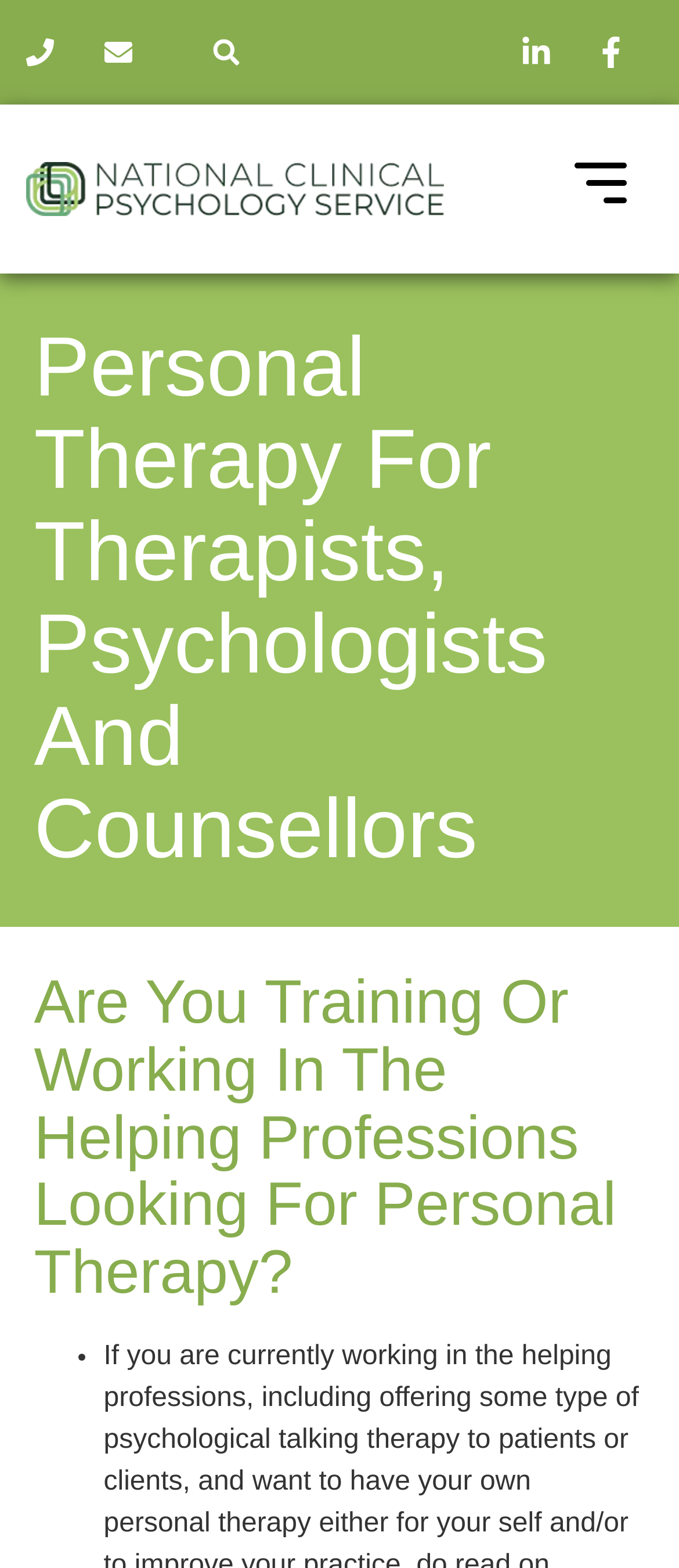Look at the image and answer the question in detail:
What is the phone number to contact?

I found the phone number by looking at the link element with the text '0330 223 1844' which is located at the top of the webpage.